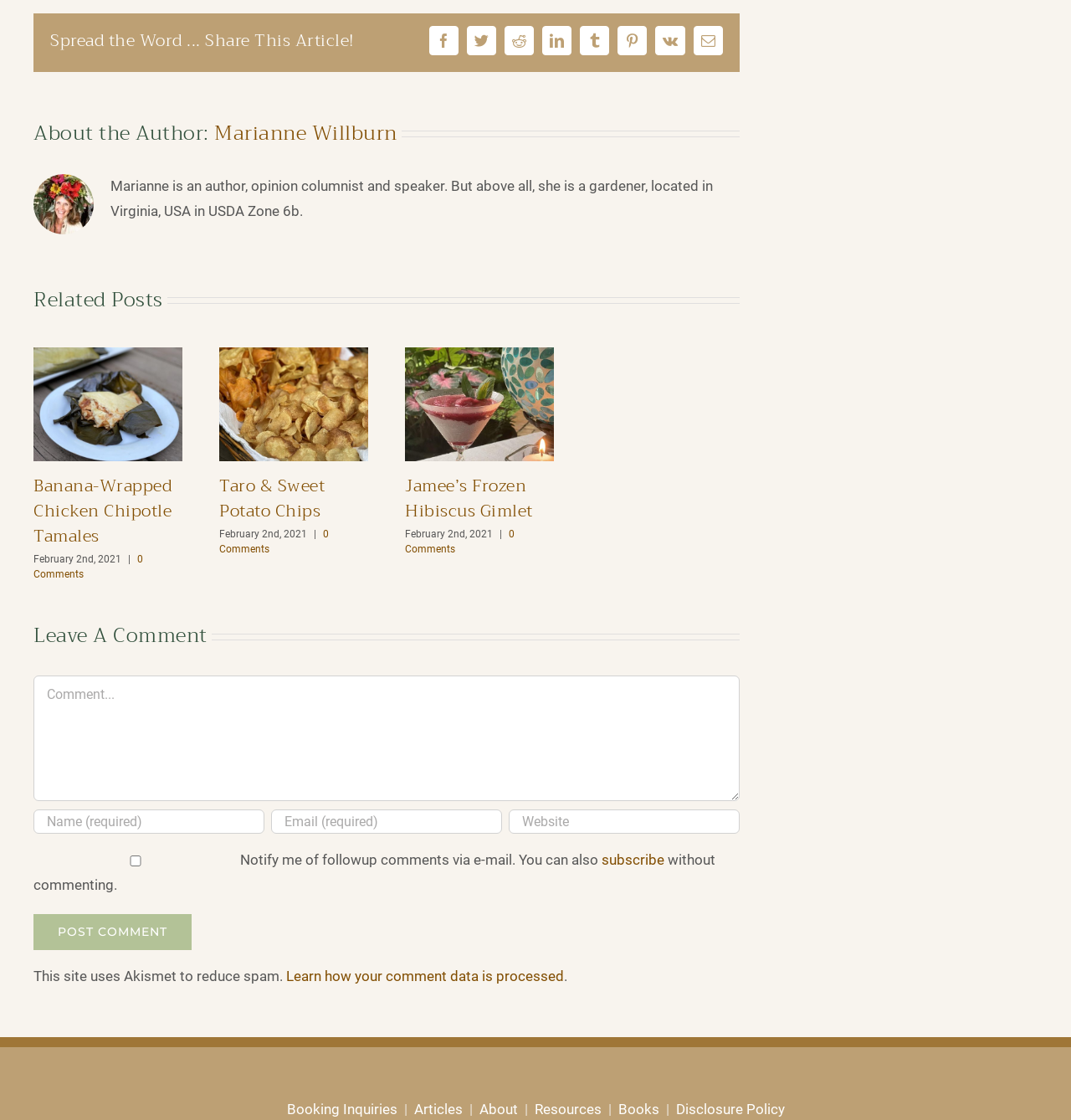Can you find the bounding box coordinates of the area I should click to execute the following instruction: "Read more about the author"?

[0.2, 0.103, 0.371, 0.135]